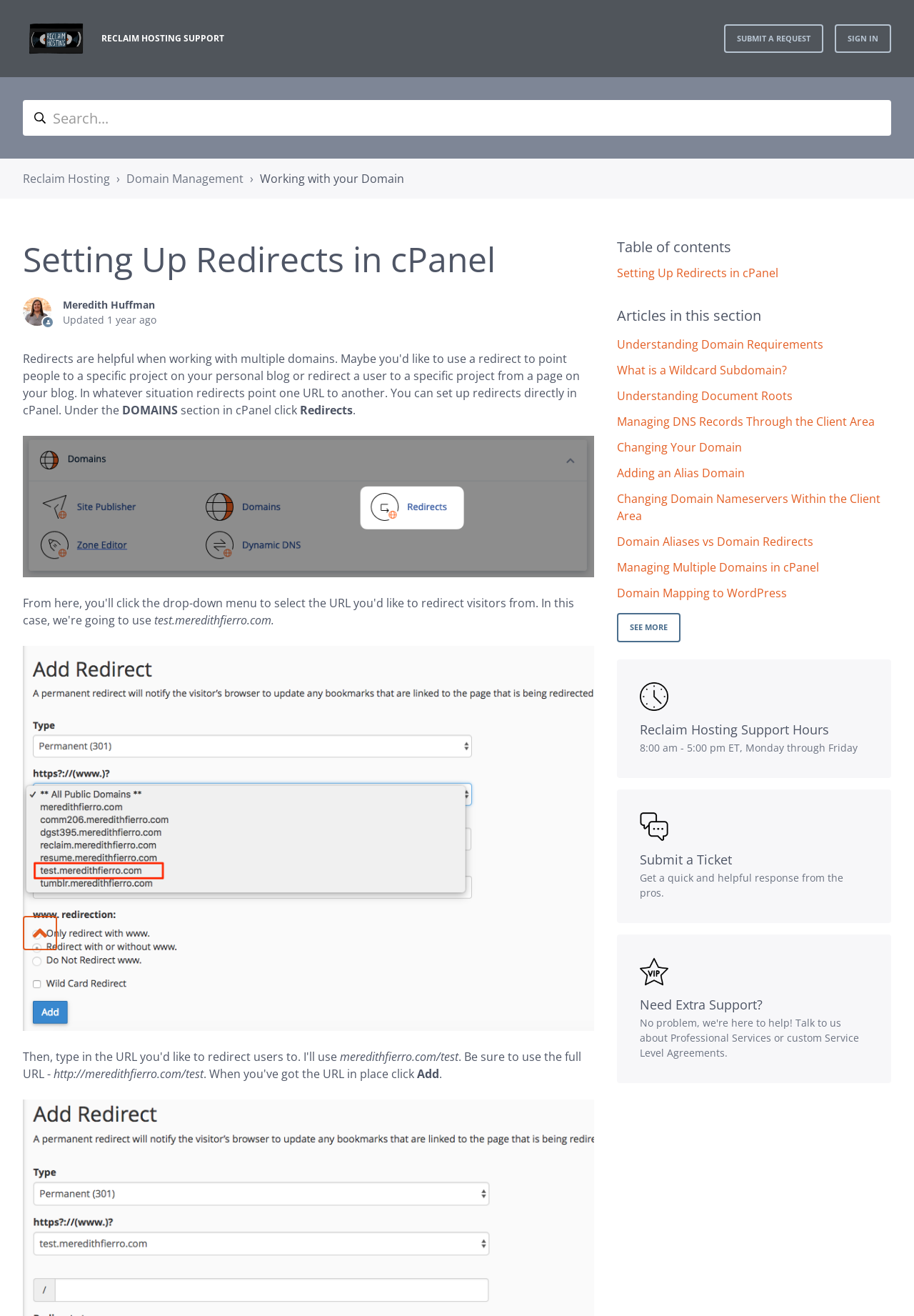What is the website's support hours?
Answer the question with a thorough and detailed explanation.

I found the support hours by looking at the link 'Reclaim Hosting Support Hours 8:00 am - 5:00 pm ET, Monday through Friday' located at the bottom of the webpage.